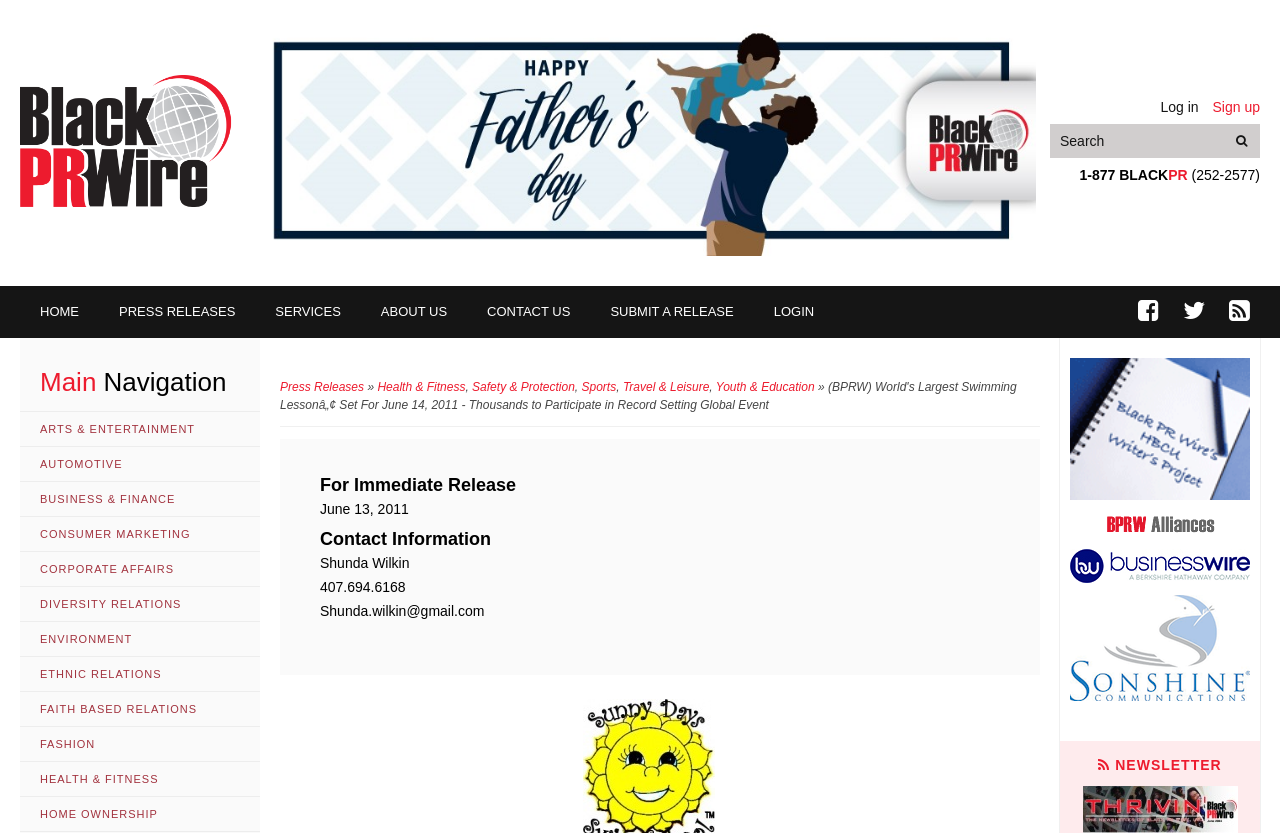Highlight the bounding box coordinates of the element you need to click to perform the following instruction: "search for something."

[0.956, 0.148, 0.984, 0.189]